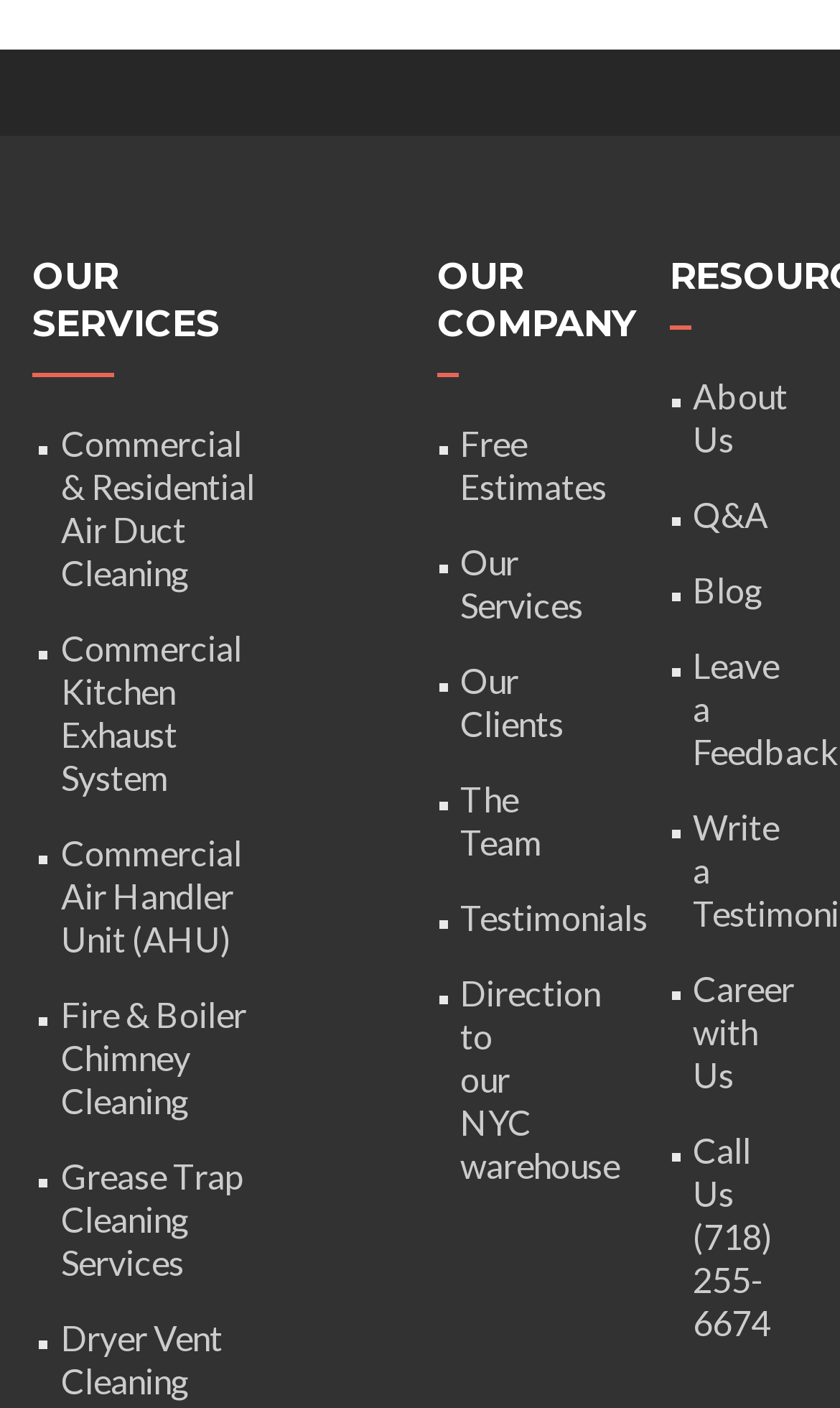Given the following UI element description: "Q&A", find the bounding box coordinates in the webpage screenshot.

[0.825, 0.351, 0.915, 0.38]